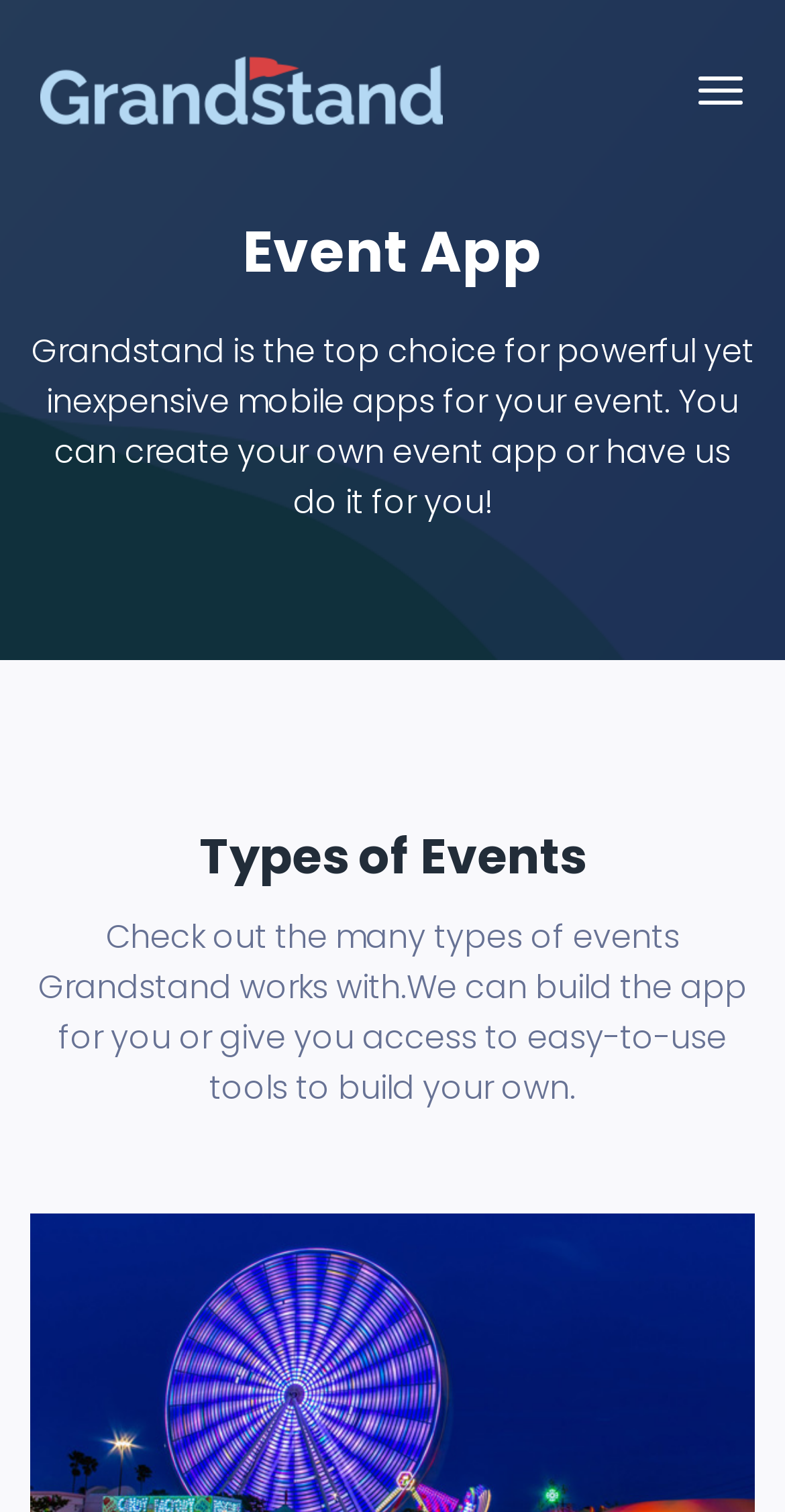Identify the bounding box coordinates for the UI element described as follows: aria-label="Toggle navigation". Use the format (top-left x, top-left y, bottom-right x, bottom-right y) and ensure all values are floating point numbers between 0 and 1.

[0.887, 0.044, 0.949, 0.076]